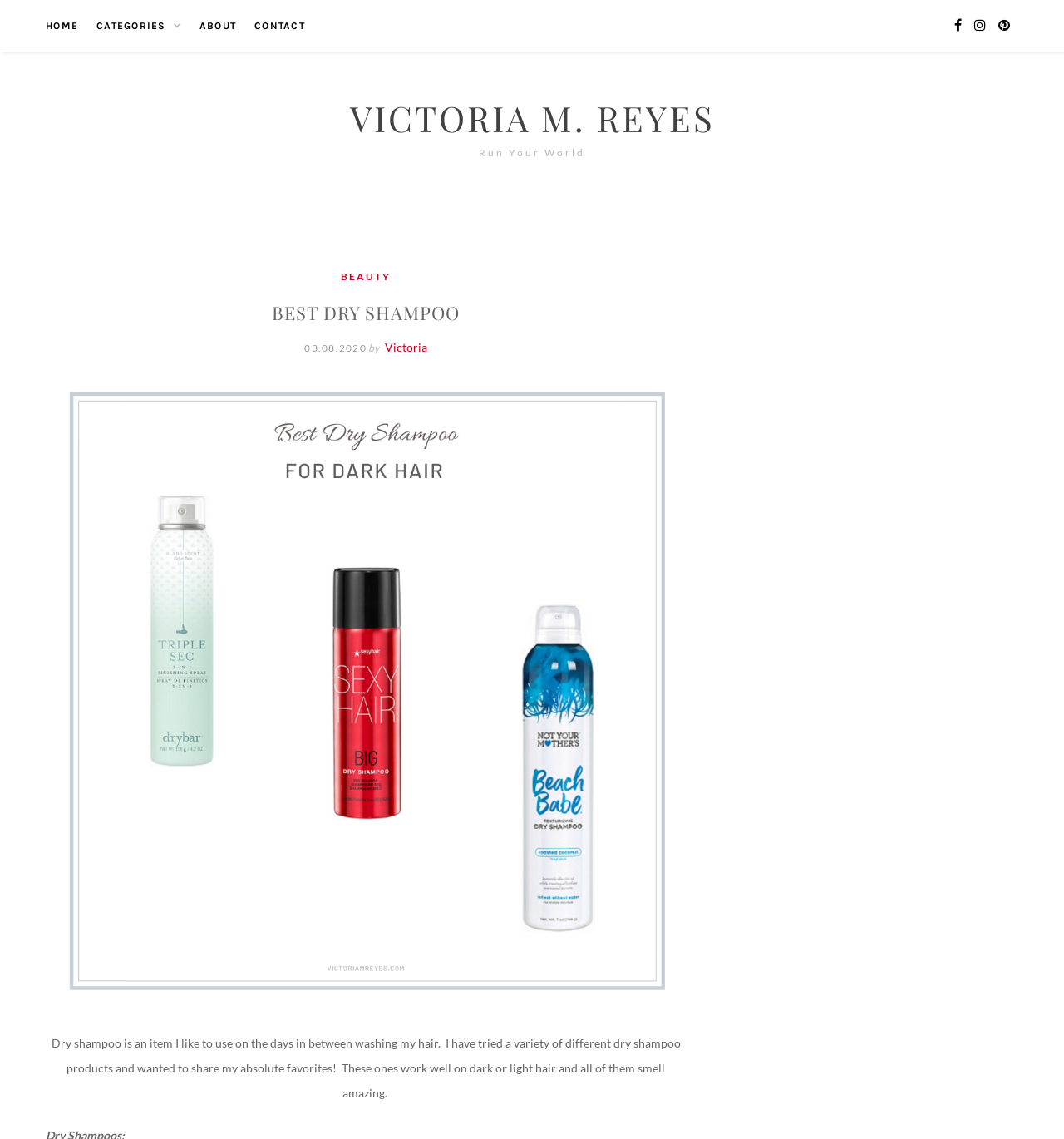What is the purpose of dry shampoo?
Refer to the image and offer an in-depth and detailed answer to the question.

The purpose of dry shampoo can be understood from the text 'Dry shampoo is an item I like to use on the days in between washing my hair.' which explains the author's usage of dry shampoo.